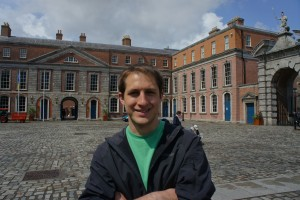Refer to the screenshot and answer the following question in detail:
What is the weather condition in the image?

The weather condition can be inferred by reading the caption, which mentions that the sunlight peeks through scattered clouds, illuminating the scene and creating a lively atmosphere.